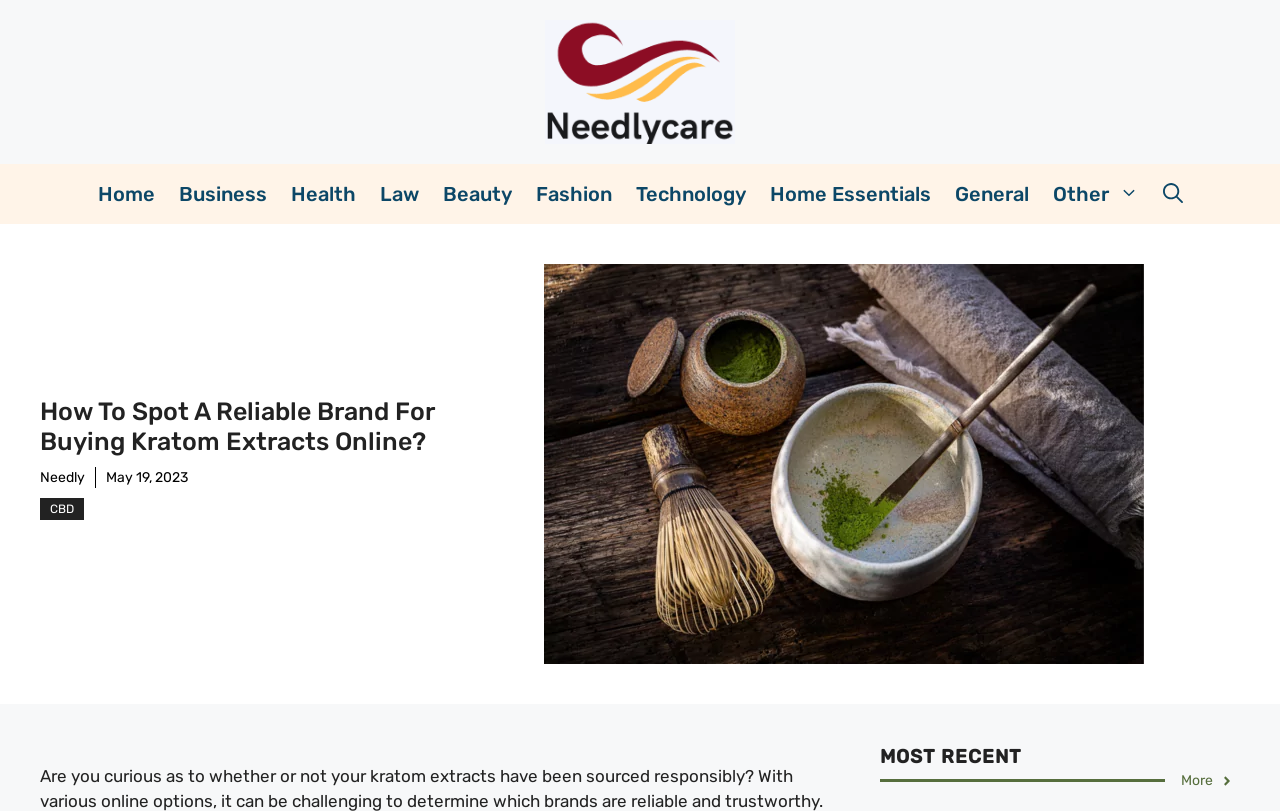What is the name of the website?
Using the picture, provide a one-word or short phrase answer.

Needlycare